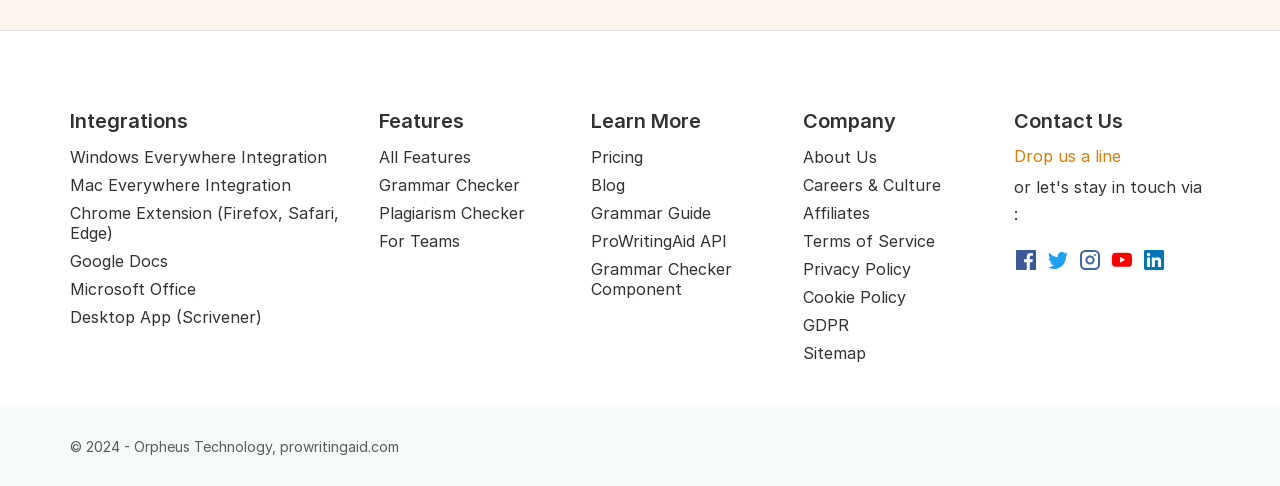How many integration options are available?
Provide a well-explained and detailed answer to the question.

I counted the number of links under the 'Integrations' section, which includes 'Windows Everywhere Integration', 'Mac Everywhere Integration', 'Chrome Extension', 'Firefox', 'Safari', 'Edge', 'Google Docs', and 'Microsoft Office', totaling 8 integration options.